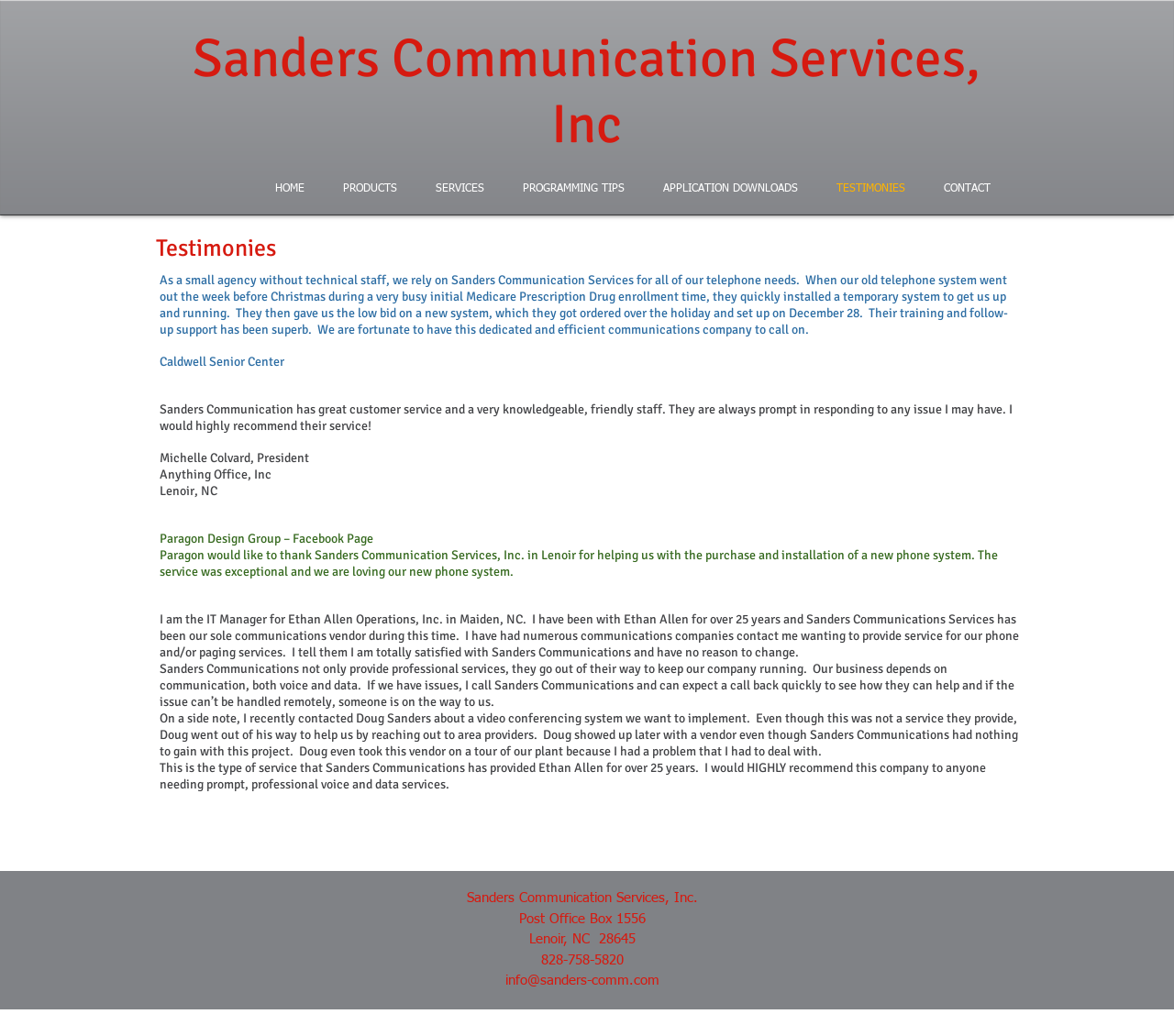Identify the bounding box coordinates for the UI element described as follows: PROGRAMMING TIPS. Use the format (top-left x, top-left y, bottom-right x, bottom-right y) and ensure all values are floating point numbers between 0 and 1.

[0.429, 0.159, 0.548, 0.206]